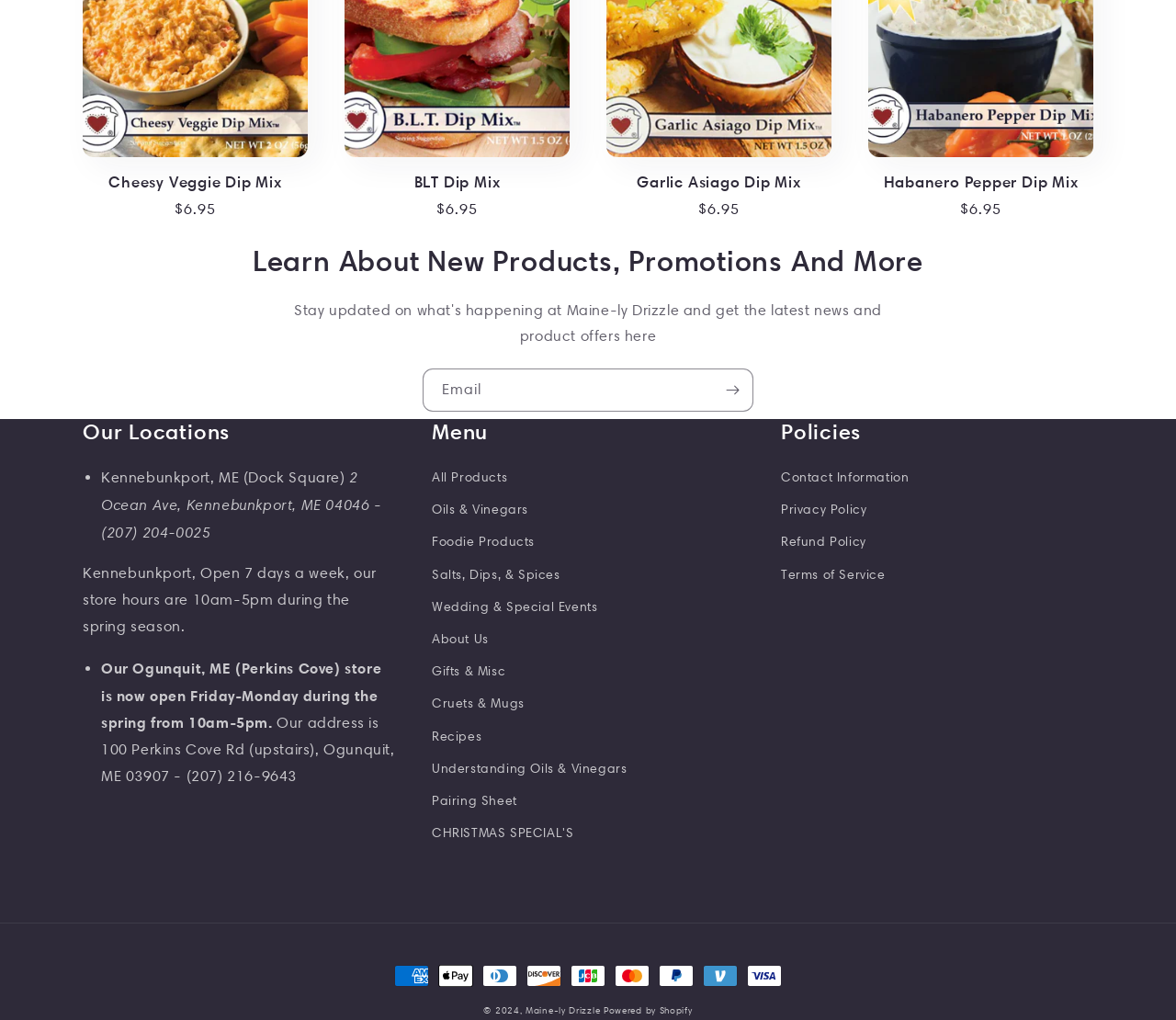Please locate the bounding box coordinates of the element that should be clicked to achieve the given instruction: "Contact Us".

[0.664, 0.457, 0.773, 0.484]